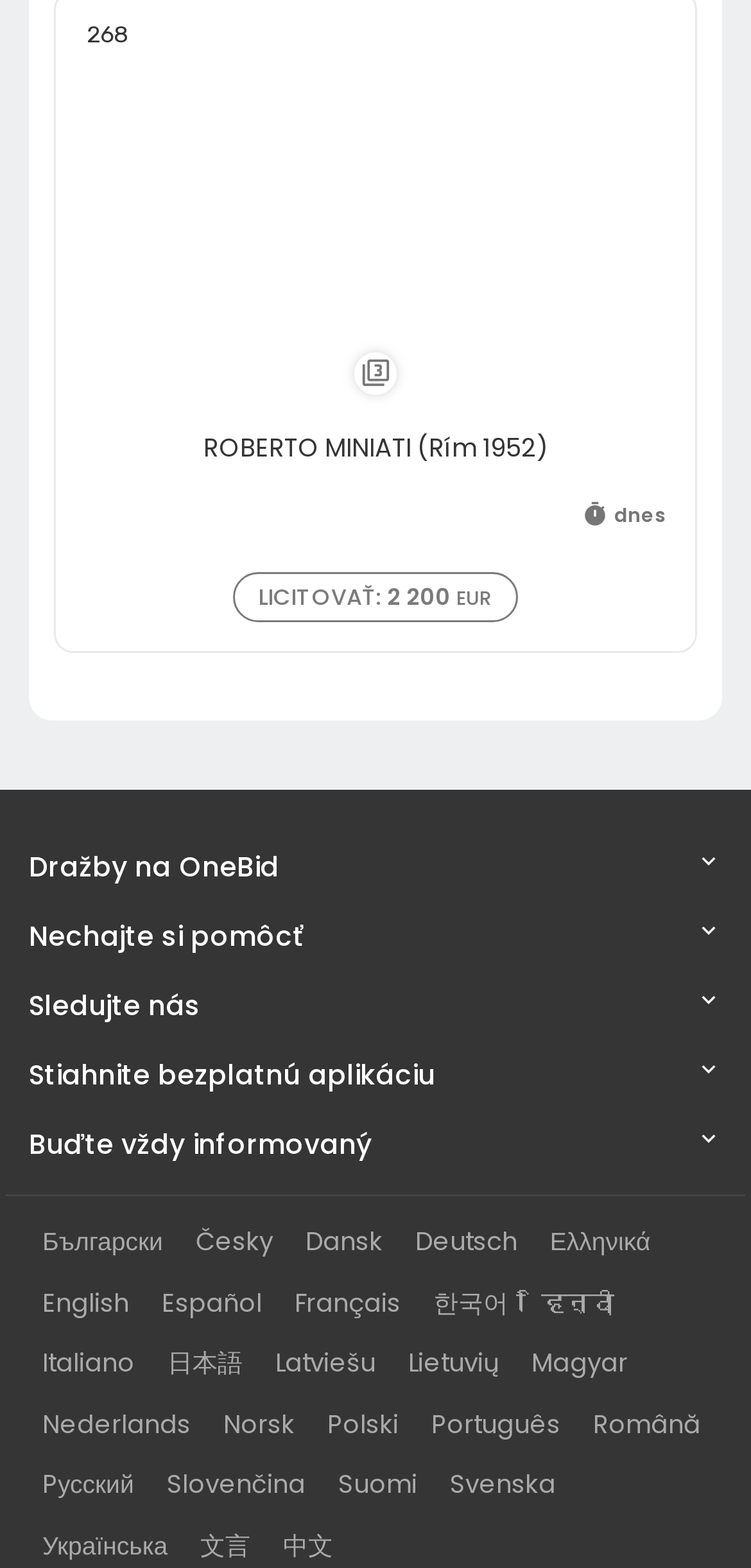Determine the bounding box coordinates of the clickable element necessary to fulfill the instruction: "Follow on social media". Provide the coordinates as four float numbers within the 0 to 1 range, i.e., [left, top, right, bottom].

[0.038, 0.63, 0.962, 0.655]